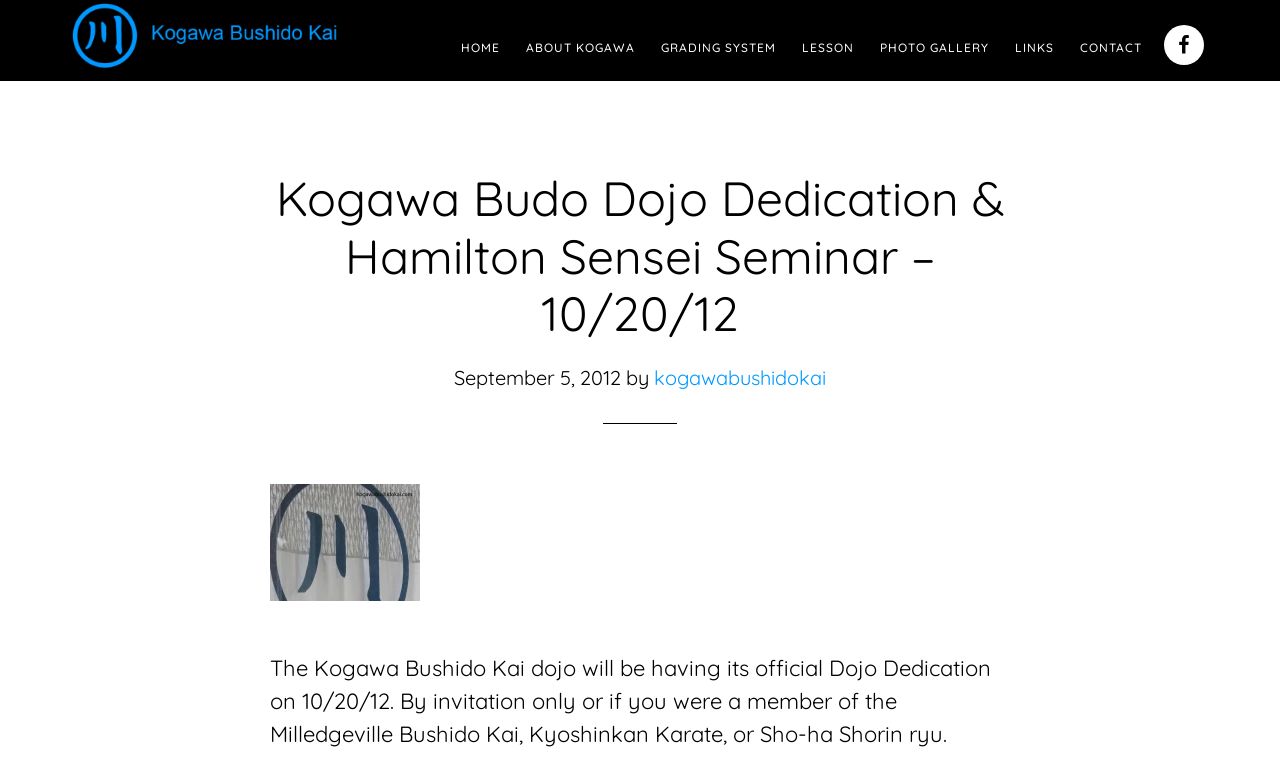Refer to the image and provide a thorough answer to this question:
Is the Dojo Dedication open to everyone?

I found the answer by reading the text in the main content area, which mentions 'By invitation only or if you were a member of the Milledgeville Bushido Kai, Kyoshinkan Karate, or Sho-ha Shorin ryu', indicating that the Dojo Dedication is not open to everyone.